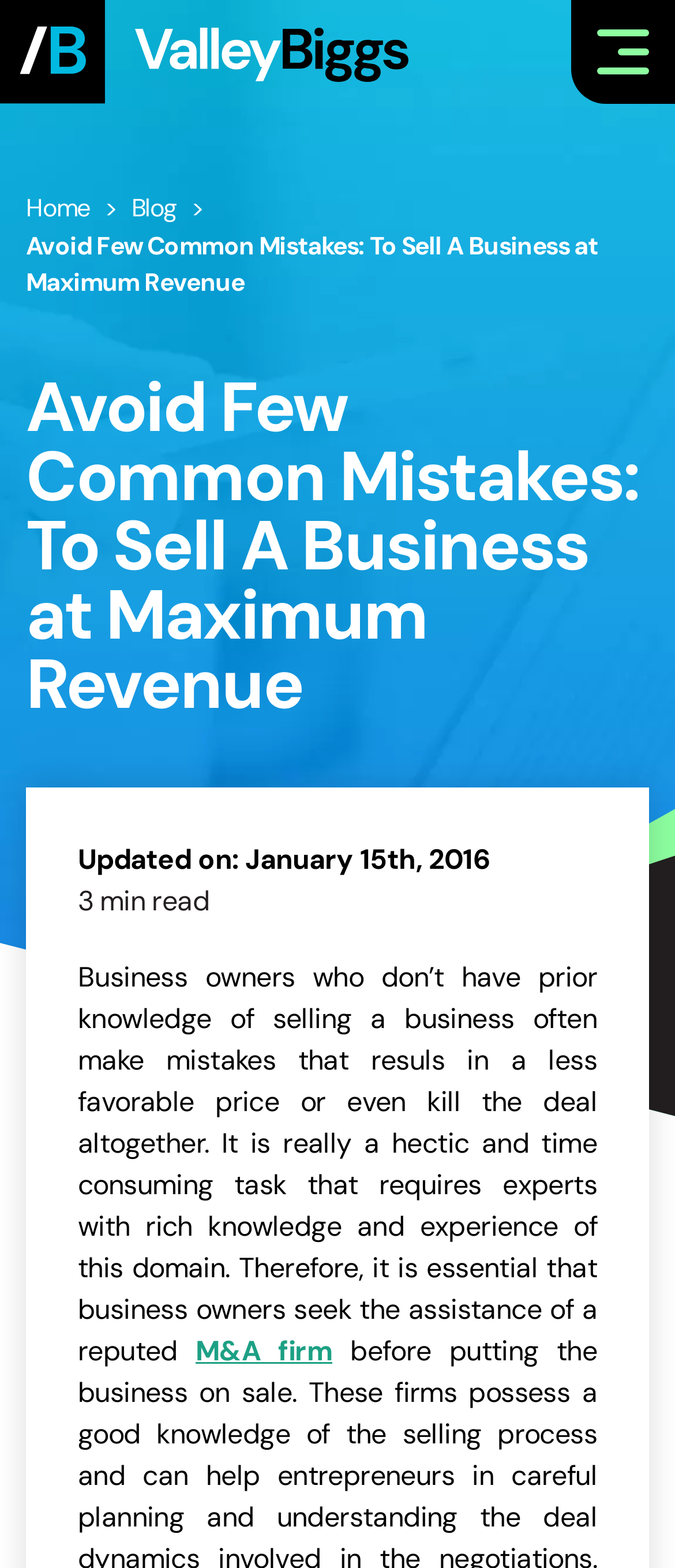Please provide a one-word or phrase answer to the question: 
What is the recommended approach for business owners?

Seek M&A firm assistance